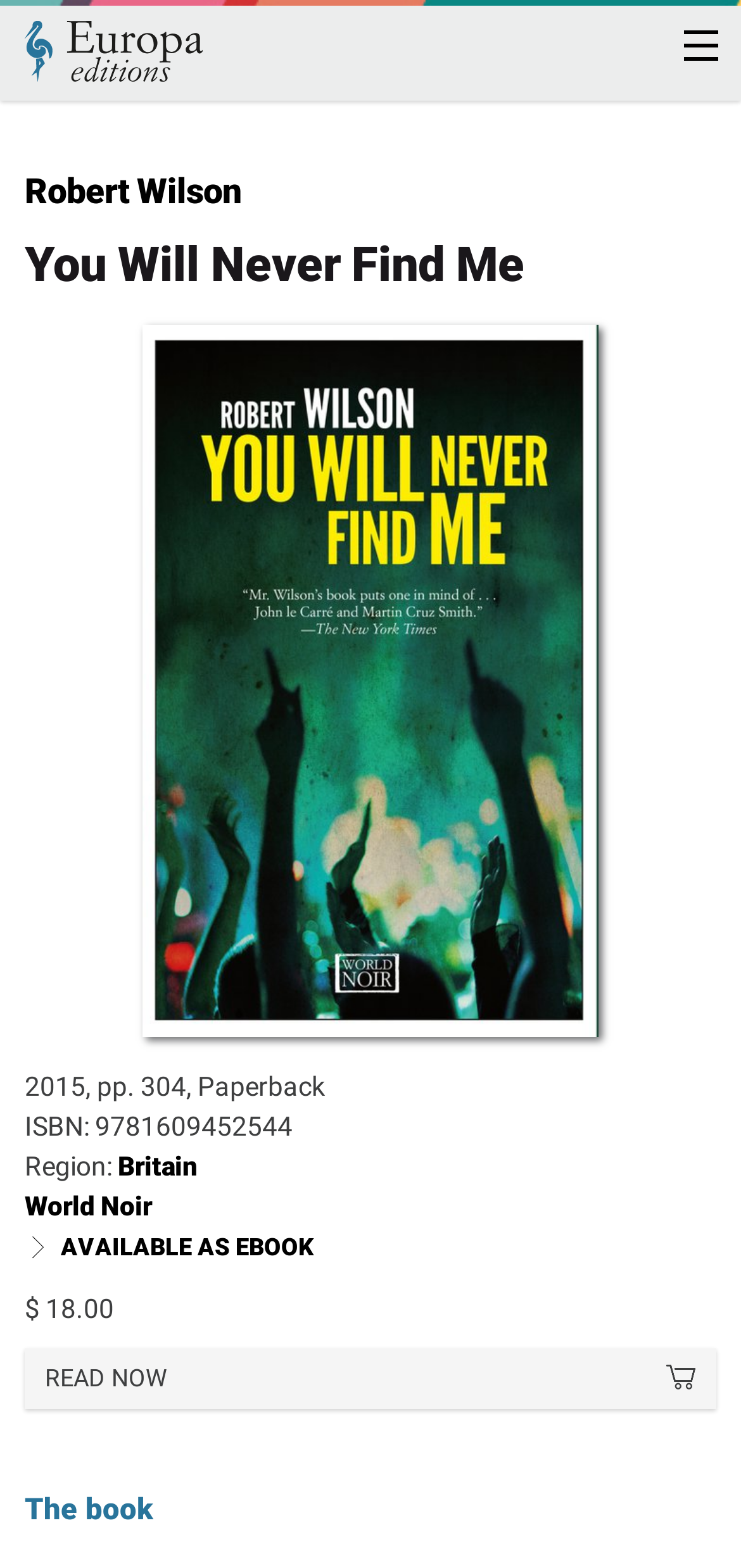Give a short answer to this question using one word or a phrase:
What is the price of the book?

$ 18.00